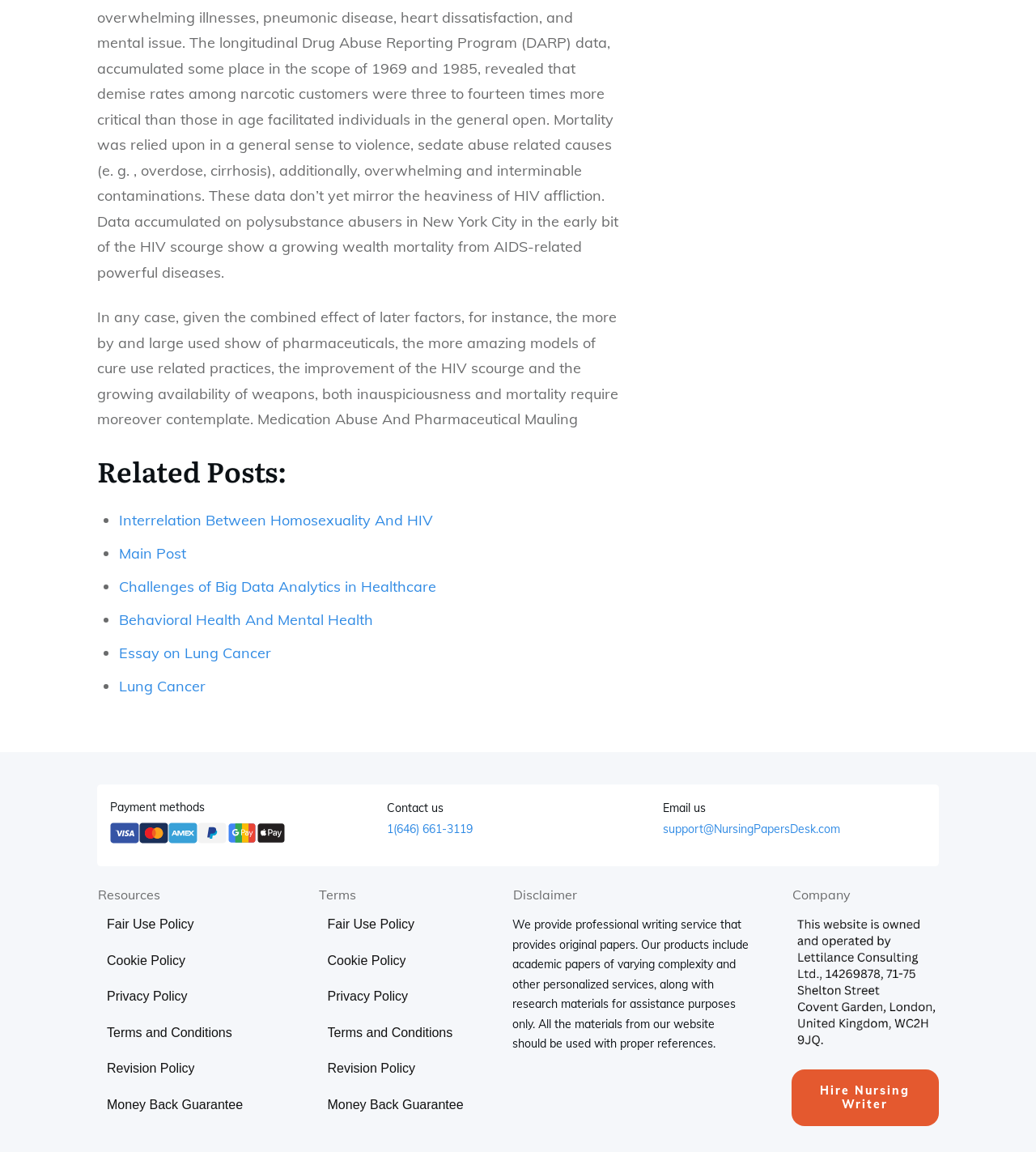Could you provide the bounding box coordinates for the portion of the screen to click to complete this instruction: "Click on '1(646) 661-3119'"?

[0.373, 0.713, 0.456, 0.726]